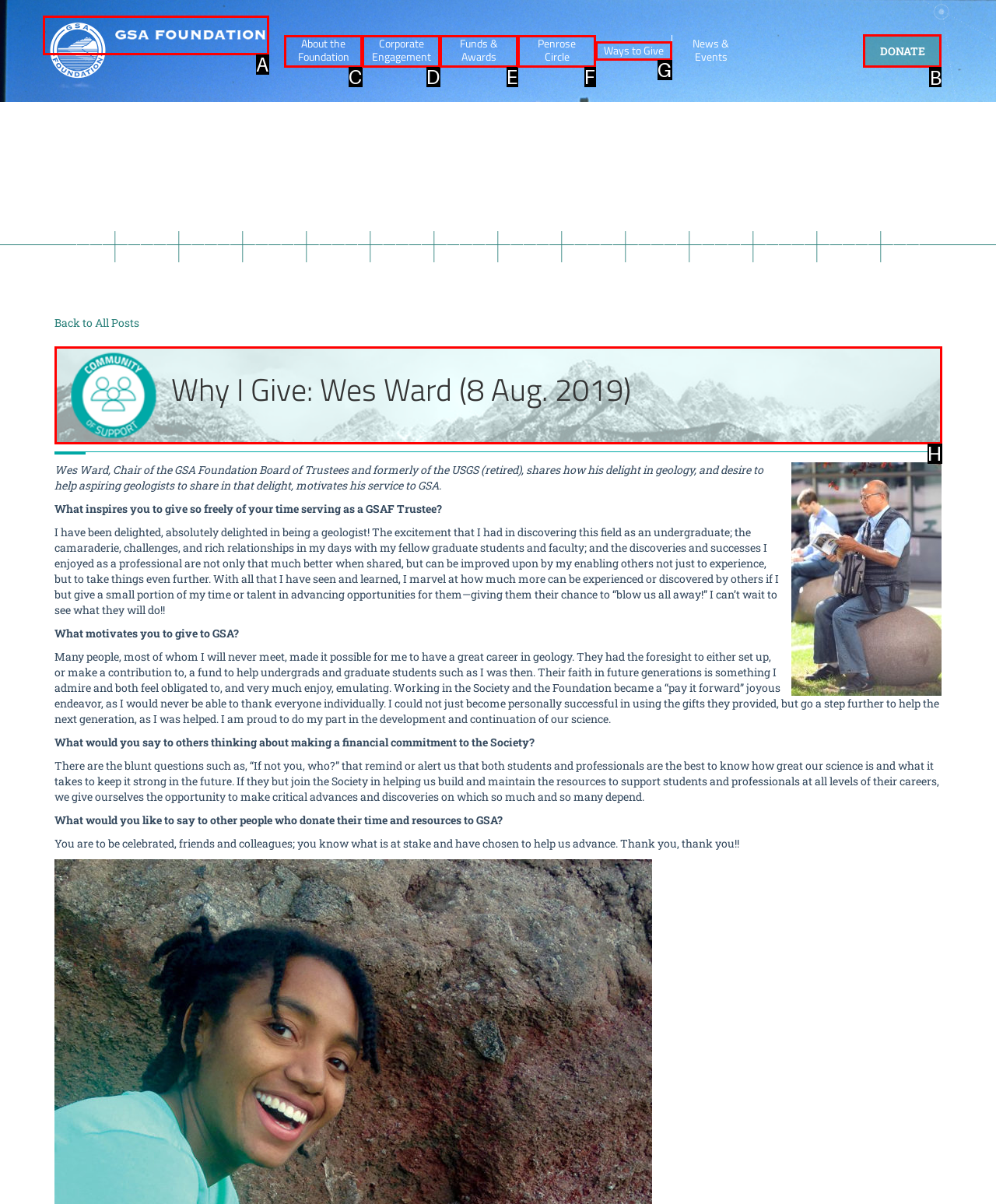Identify which HTML element should be clicked to fulfill this instruction: Click the 'DONATE' button Reply with the correct option's letter.

B